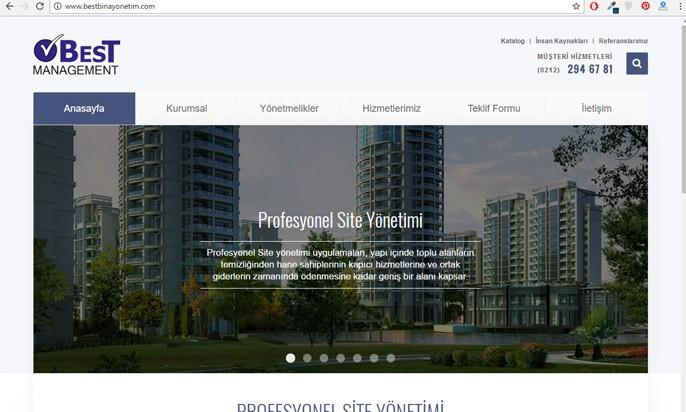Offer a detailed explanation of what is happening in the image.

The image showcases a modern and professional building management system, prominently featured on the Best Management website. It illustrates a contemporary architectural design with tall, elegantly constructed residential towers set against a serene green landscape. The slogan "Profesyonel Site Yönetimi," which translates to “Professional Site Management,” indicates the company's commitment to providing comprehensive management solutions. The visual emphasizes the harmonious blend of nature and well-designed infrastructure, reflecting Best Management's dedication to enhancing living spaces and ensuring community satisfaction through effective management services. The layout not only highlights the aesthetic appeal of the buildings but also conveys the company's mission to deliver efficient and personalized operational solutions to its clients.